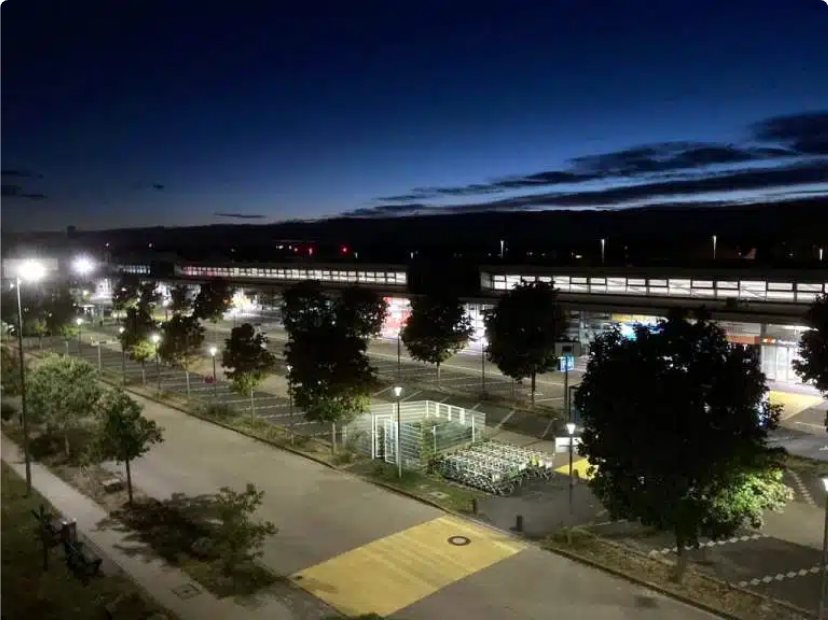Provide a comprehensive description of the image.

The image captures a serene night scene at an airport, showcasing a well-lit parking area and building. The sky transitions from deep blue to lighter hues, indicating twilight. Rows of trees line the parking space, their silhouettes illuminated by nearby lights, adding to the tranquil atmosphere. The airport structure in the background features large windows that reflect the ambient light, hinting at ongoing activity inside. In the foreground, a tidy path leads towards the entrance area, complete with what appears to be a small collection of shopping carts housed within a fenced area. This image evokes a calm yet active vibe typical of late evening airport operations, offering a glimpse into the world of aviation.